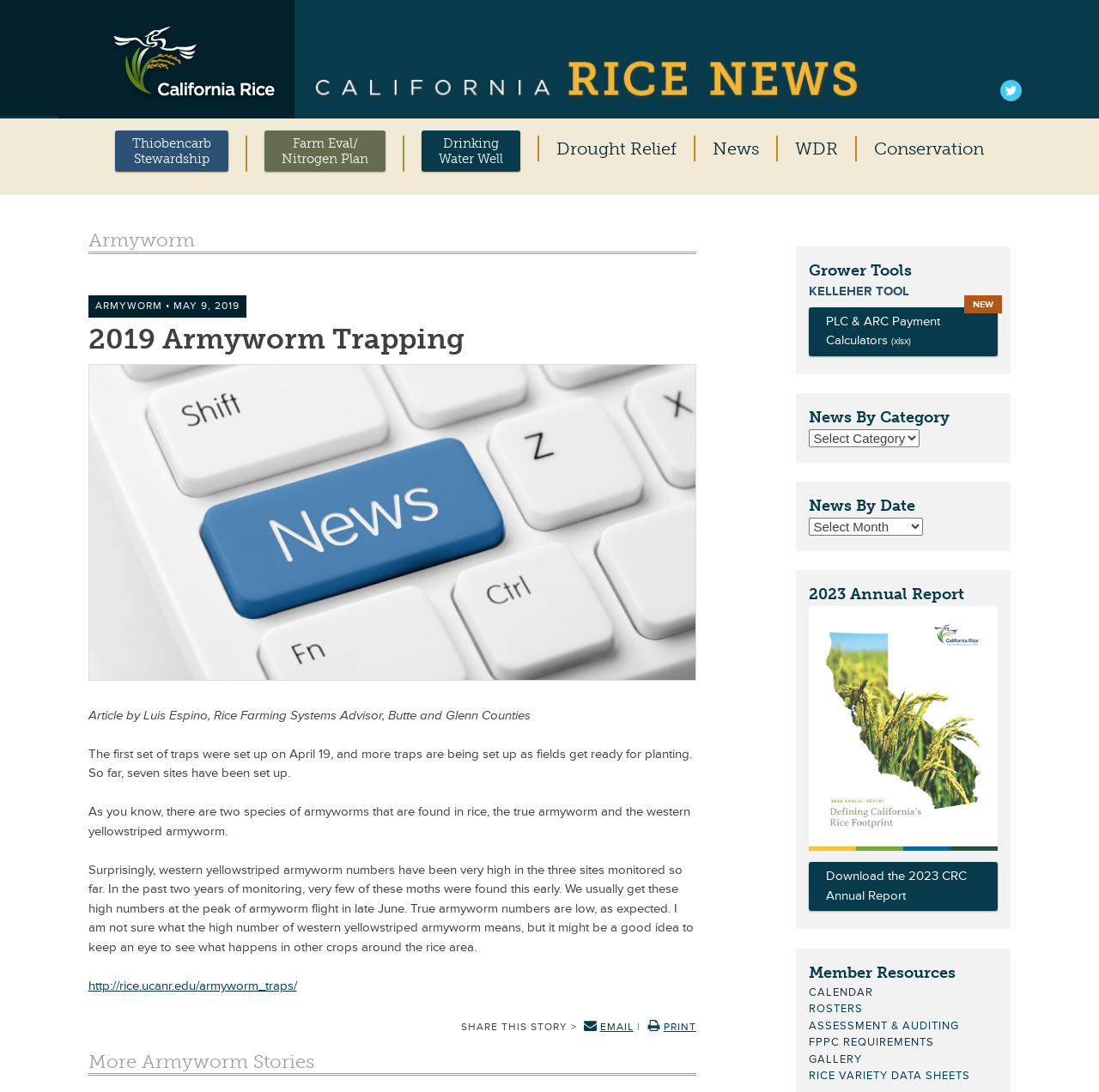Give a detailed explanation of the elements present on the webpage.

The webpage is about California Rice News, with a focus on armyworm trapping. At the top left, there is a California Rice Commission logo, and next to it, a heading that reads "California Rice News". On the top right, there are social media links, including Twitter, and a series of links to various topics such as Thiobencarb Stewardship, Farm Eval/Nitrogen Plan, and more.

Below the top section, there is a main article about 2019 Armyworm Trapping, written by Luis Espino, Rice Farming Systems Advisor, Butte and Glenn Counties. The article has a heading, followed by a brief introduction, and then several paragraphs of text discussing the setup of traps, the monitoring of armyworms, and the surprising high numbers of western yellowstriped armyworms found. There is also a link to a webpage about armyworm traps.

To the right of the article, there are several sections, including "More Armyworm Stories", "Grower Tools", "News By Category", "News By Date", and "Member Resources". Each section has its own set of links and headings. There is also a section for the 2023 Annual Report, with a link to download the report and an image of the report cover.

At the bottom of the page, there are links to share the story, email, print, and more.